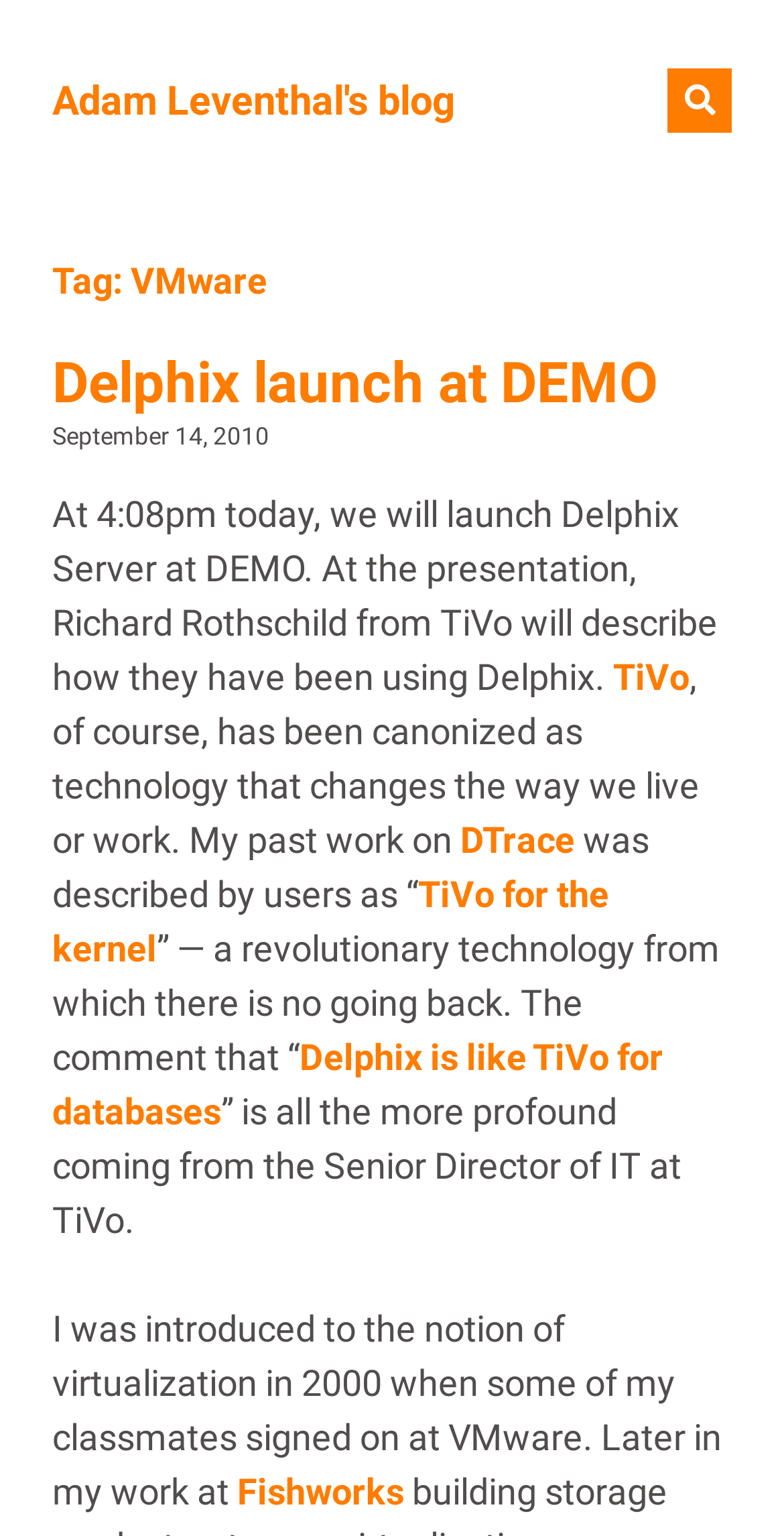Locate the bounding box coordinates of the element I should click to achieve the following instruction: "Learn more about TiVo".

[0.782, 0.427, 0.879, 0.454]